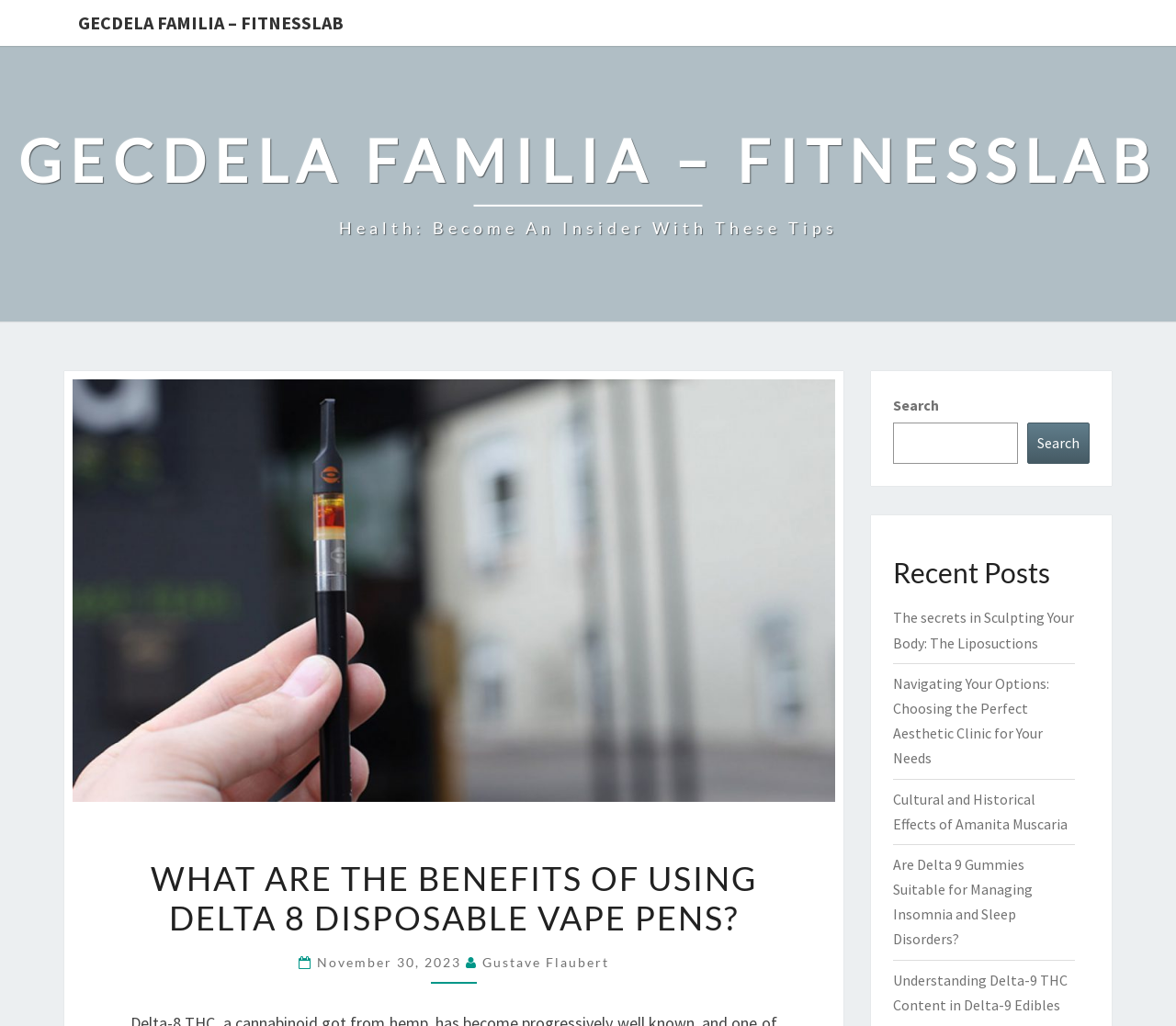Please identify the bounding box coordinates of the area I need to click to accomplish the following instruction: "Check the date of the article".

[0.269, 0.93, 0.396, 0.945]